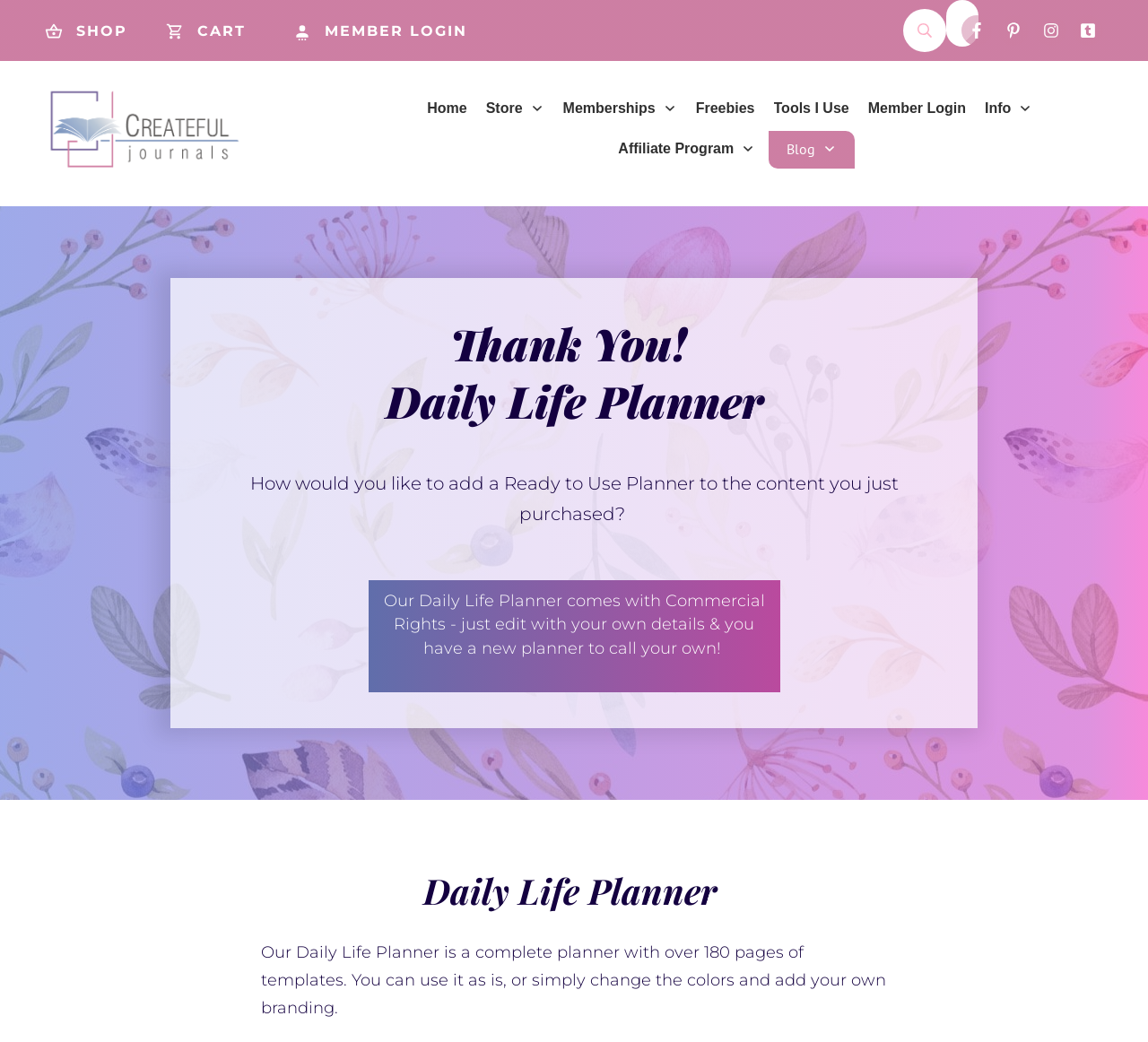Provide an in-depth caption for the elements present on the webpage.

This webpage appears to be a sales or product page for a daily life planner. At the top, there is a navigation menu with links to "SHOP", "CART", and "MEMBER LOGIN", each accompanied by a small image. To the right of these links, there is a search bar with a magnifying glass icon and a search box.

Below the navigation menu, there is a logo for "Createful Journals" on the left, and a series of links to different sections of the website, including "Home", "Store", "Memberships", "Freebies", "Tools I Use", "Member Login", and "Info". Each of these links has a small image next to it.

The main content of the page is a promotional section for the daily life planner. There is a heading that reads "Thank You! Daily Life Planner" and a paragraph of text that asks the user if they would like to add a ready-to-use planner to their purchase. Below this, there is a section that highlights the features of the planner, including the fact that it comes with commercial rights and can be easily edited.

Further down the page, there is another heading that reads "Daily Life Planner" and a longer paragraph of text that describes the planner in more detail, including the fact that it has over 180 pages of templates and can be customized with the user's own branding.

Throughout the page, there are several images and icons, including a logo for "CJ" and various small images next to the links in the navigation menu and main content.